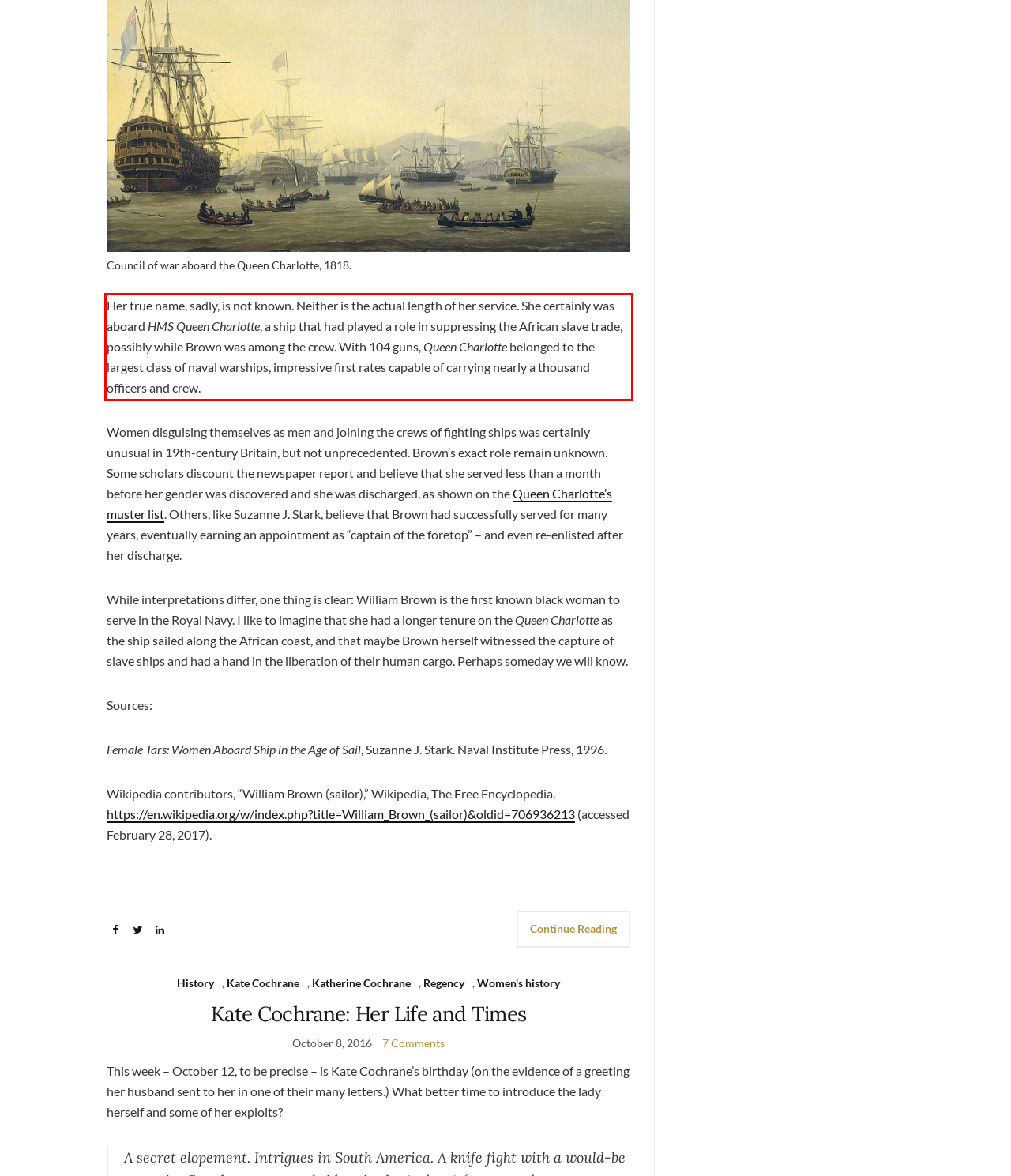Analyze the webpage screenshot and use OCR to recognize the text content in the red bounding box.

Her true name, sadly, is not known. Neither is the actual length of her service. She certainly was aboard HMS Queen Charlotte, a ship that had played a role in suppressing the African slave trade, possibly while Brown was among the crew. With 104 guns, Queen Charlotte belonged to the largest class of naval warships, impressive first rates capable of carrying nearly a thousand officers and crew.